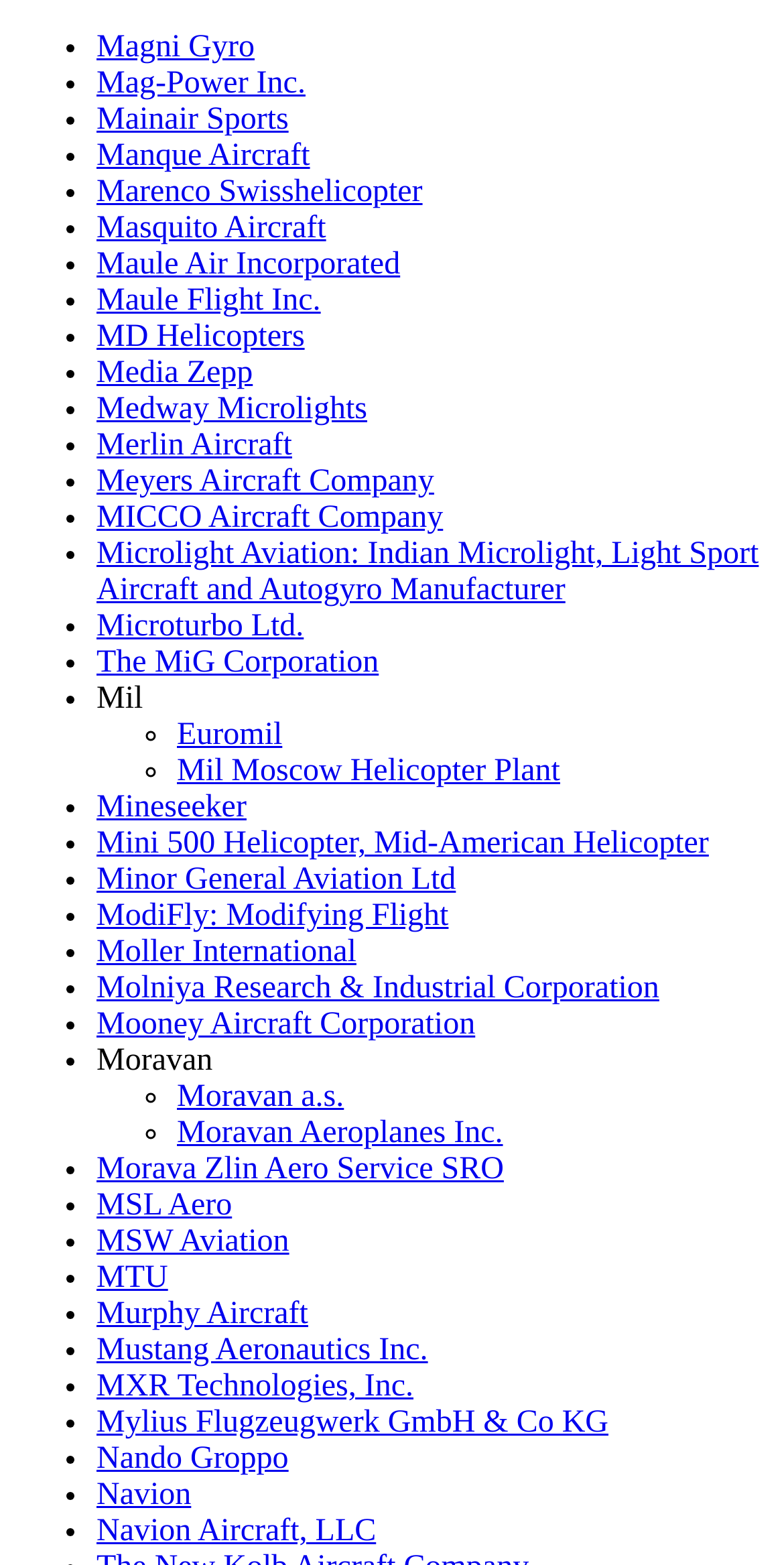Please identify the bounding box coordinates of the region to click in order to complete the given instruction: "Explore Microlight Aviation". The coordinates should be four float numbers between 0 and 1, i.e., [left, top, right, bottom].

[0.123, 0.344, 0.968, 0.389]